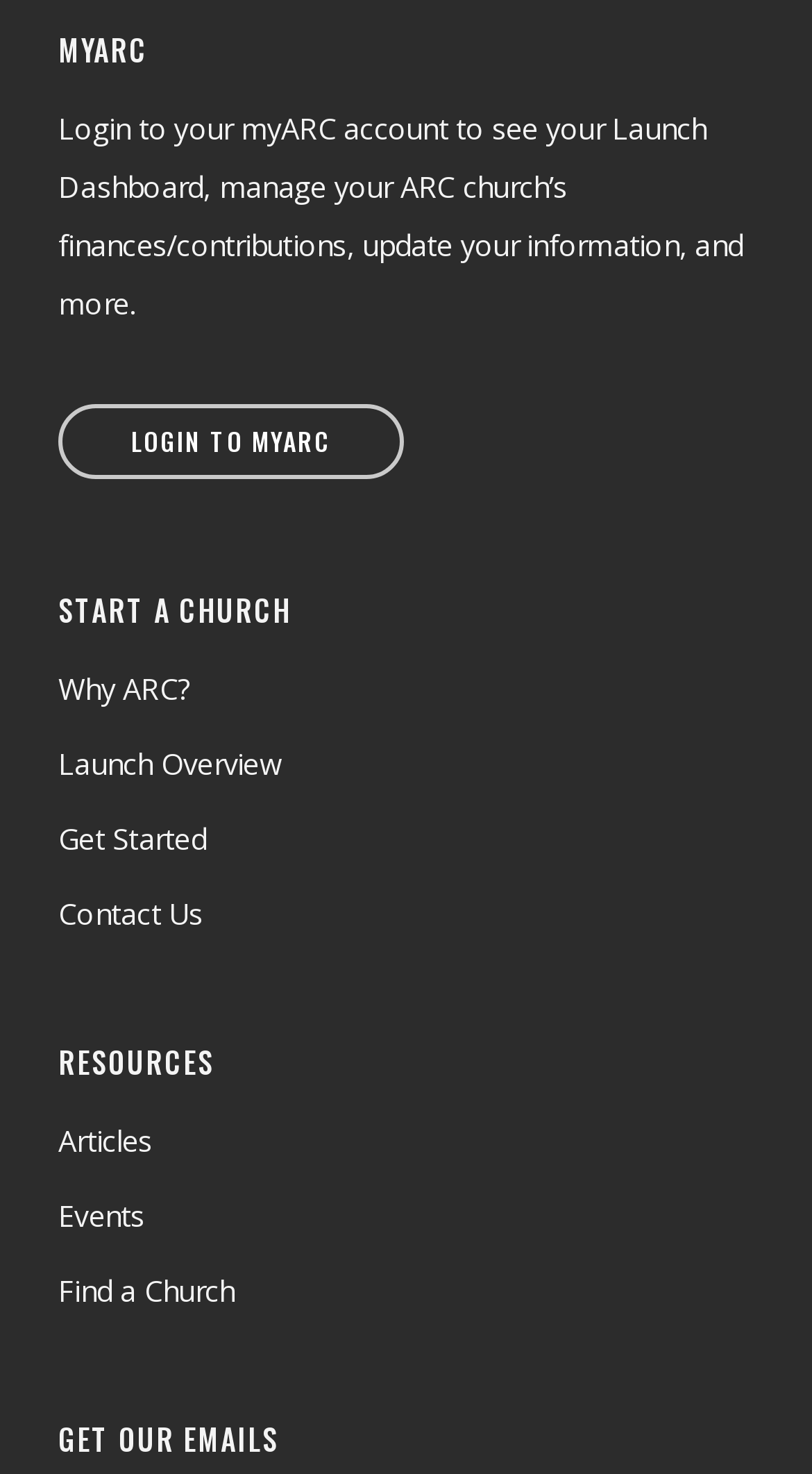Locate the bounding box coordinates of the element that should be clicked to execute the following instruction: "Learn more about starting a church".

[0.072, 0.448, 0.928, 0.488]